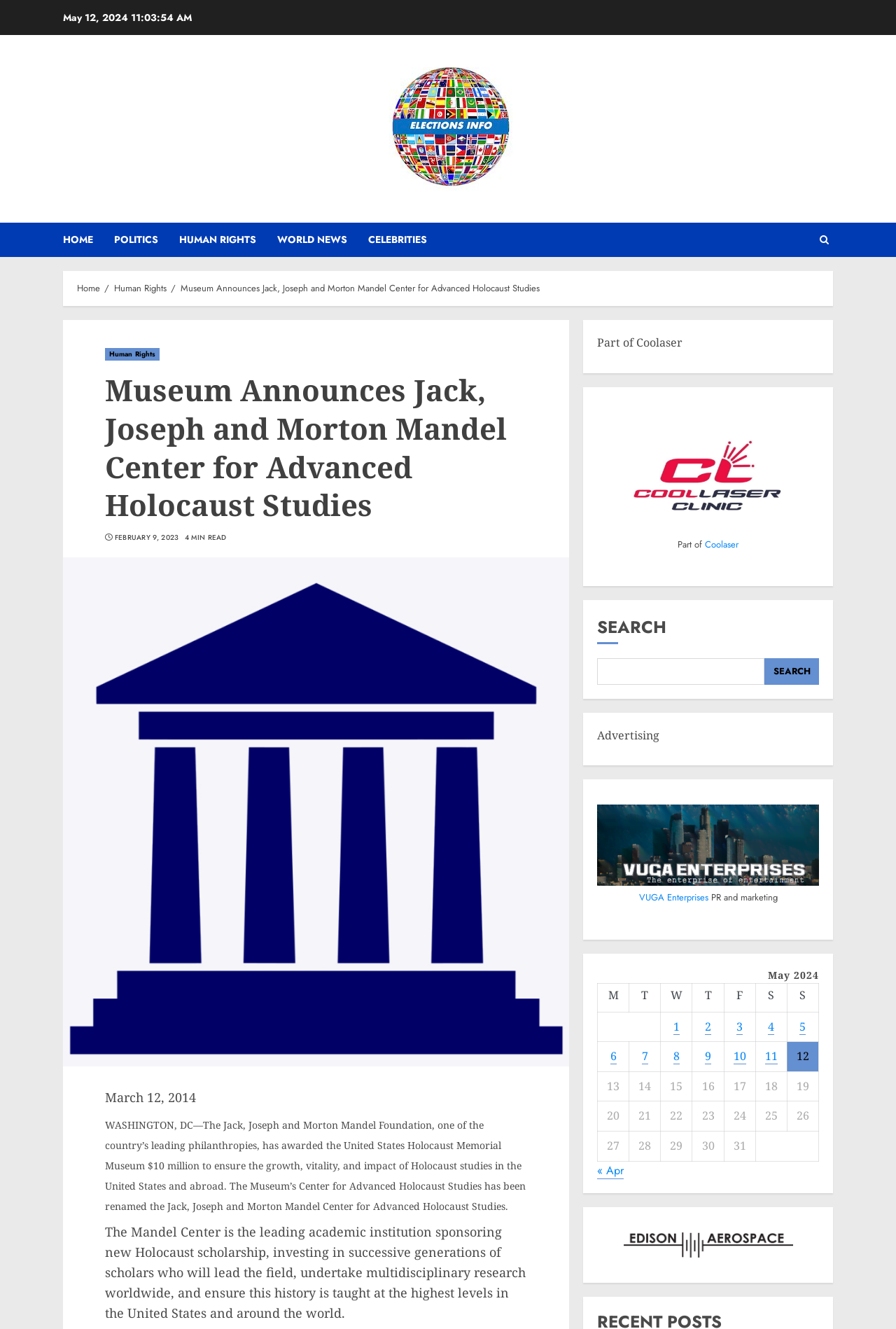Kindly determine the bounding box coordinates for the clickable area to achieve the given instruction: "click HOME".

[0.07, 0.167, 0.127, 0.193]